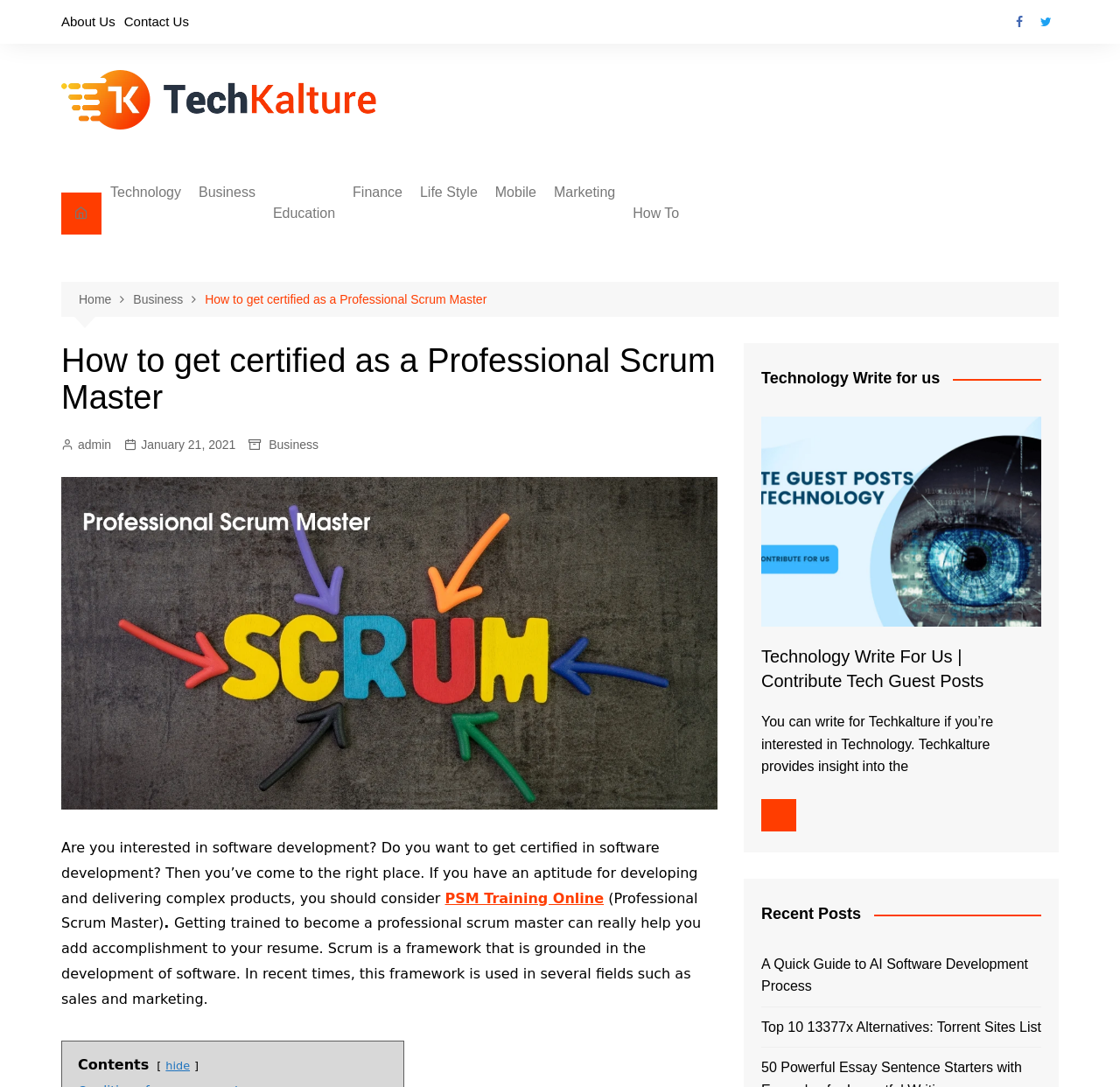Refer to the image and provide a thorough answer to this question:
What is the framework mentioned in the webpage?

The webpage mentions 'Scrum is a framework that is grounded in the development of software.' Therefore, the framework mentioned in the webpage is Scrum.